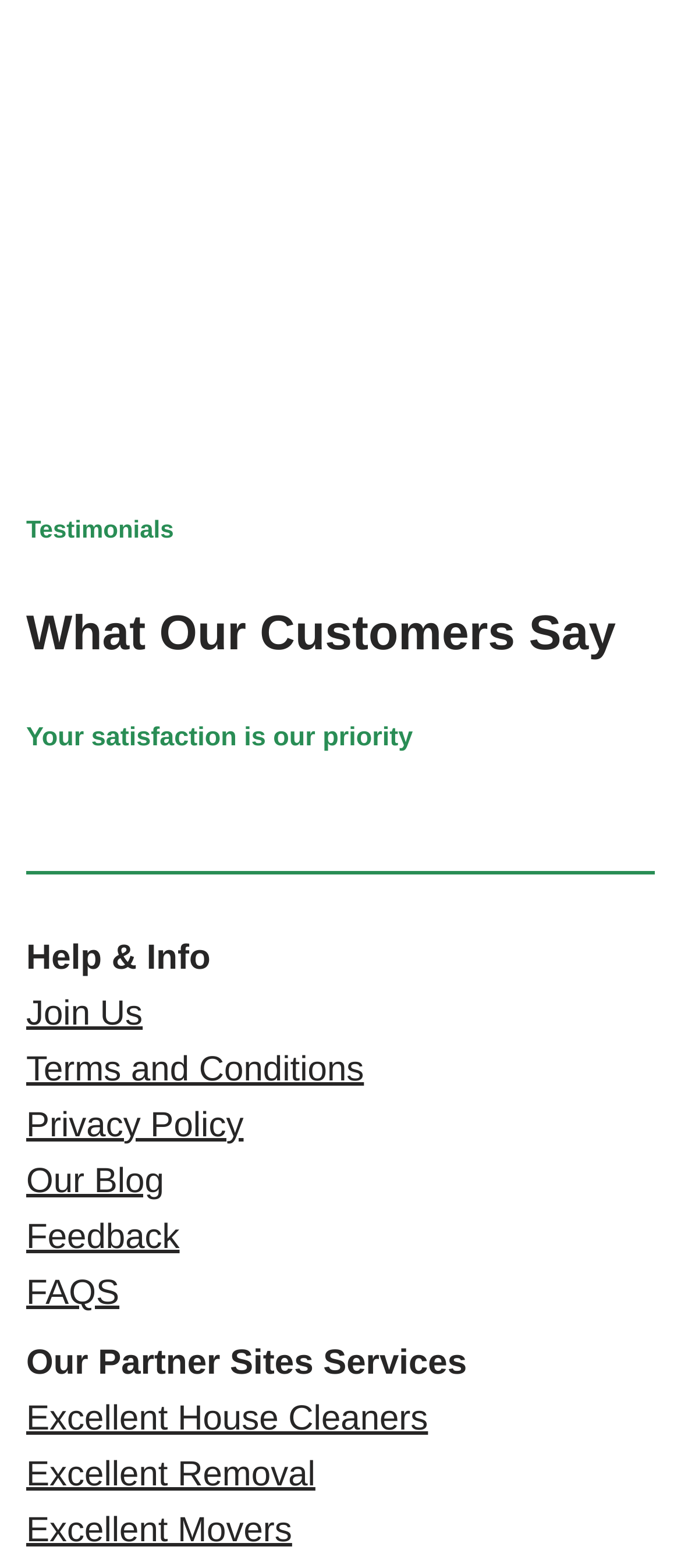What is the tone of the webpage?
Using the image as a reference, answer the question with a short word or phrase.

Professional